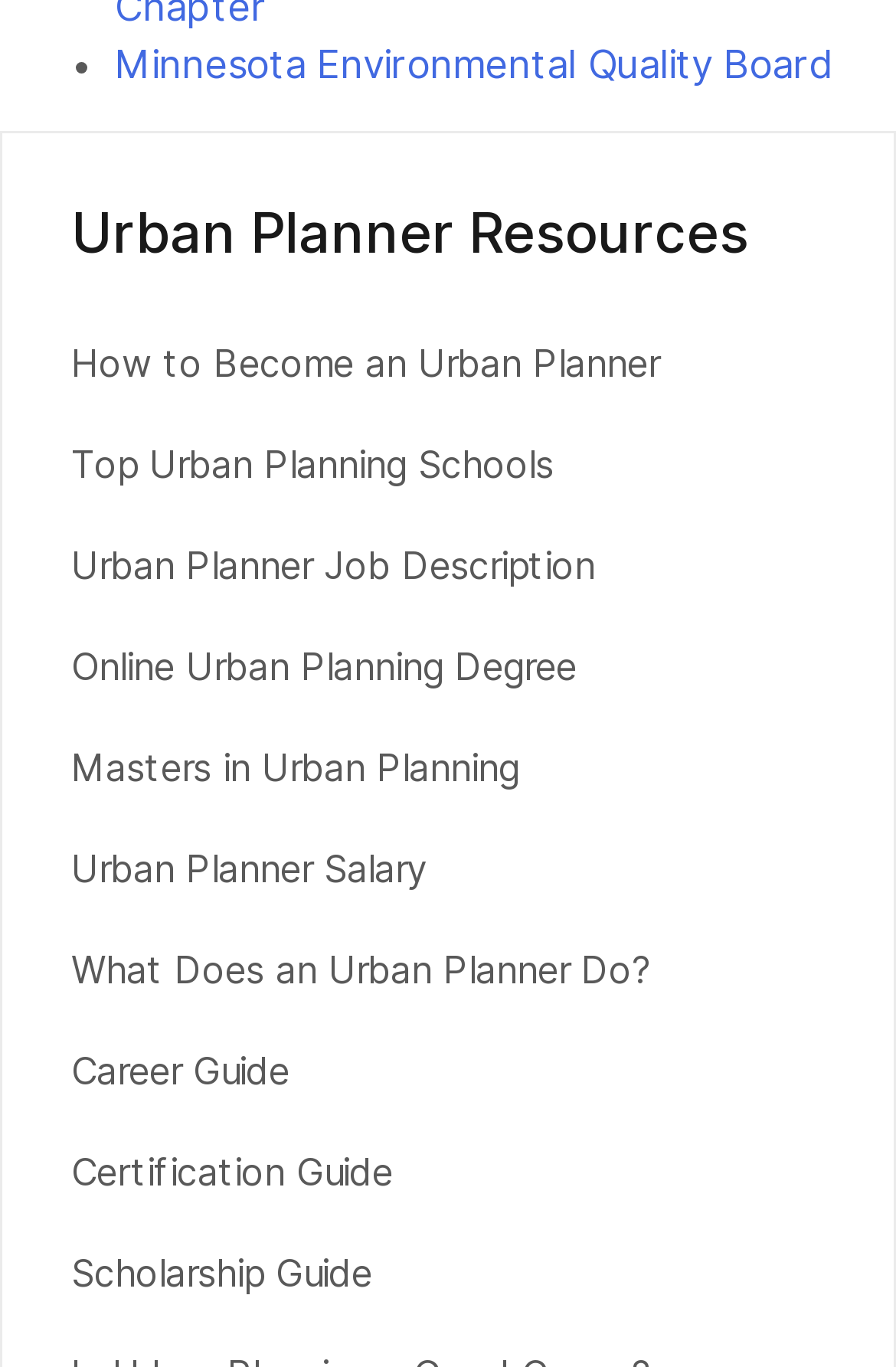What is the last link on the webpage?
Refer to the screenshot and answer in one word or phrase.

Scholarship Guide